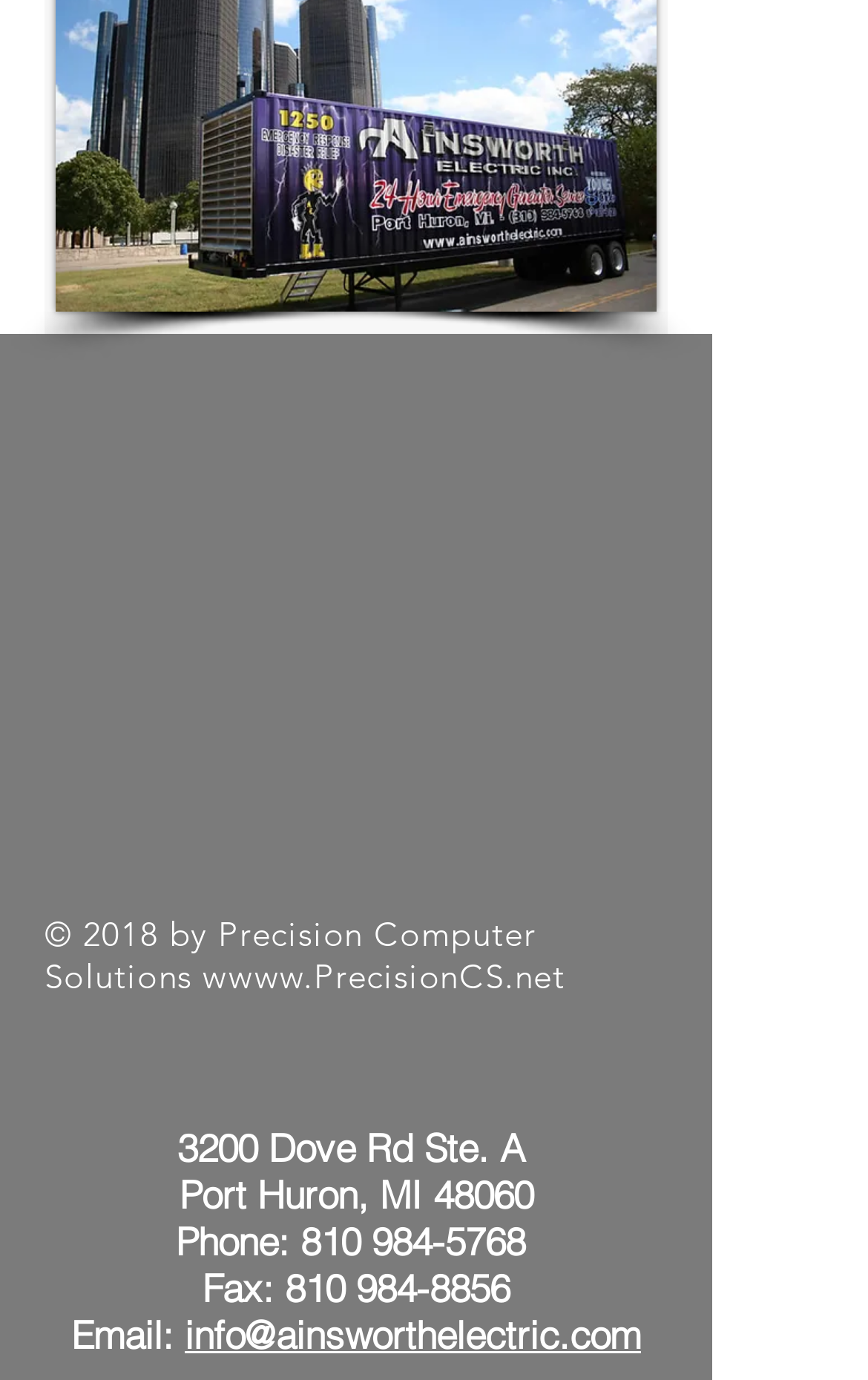What social media platform is linked?
Provide a comprehensive and detailed answer to the question.

The social media platform linked can be found in the social bar section, where it says 'Facebook - Grey Circle'.